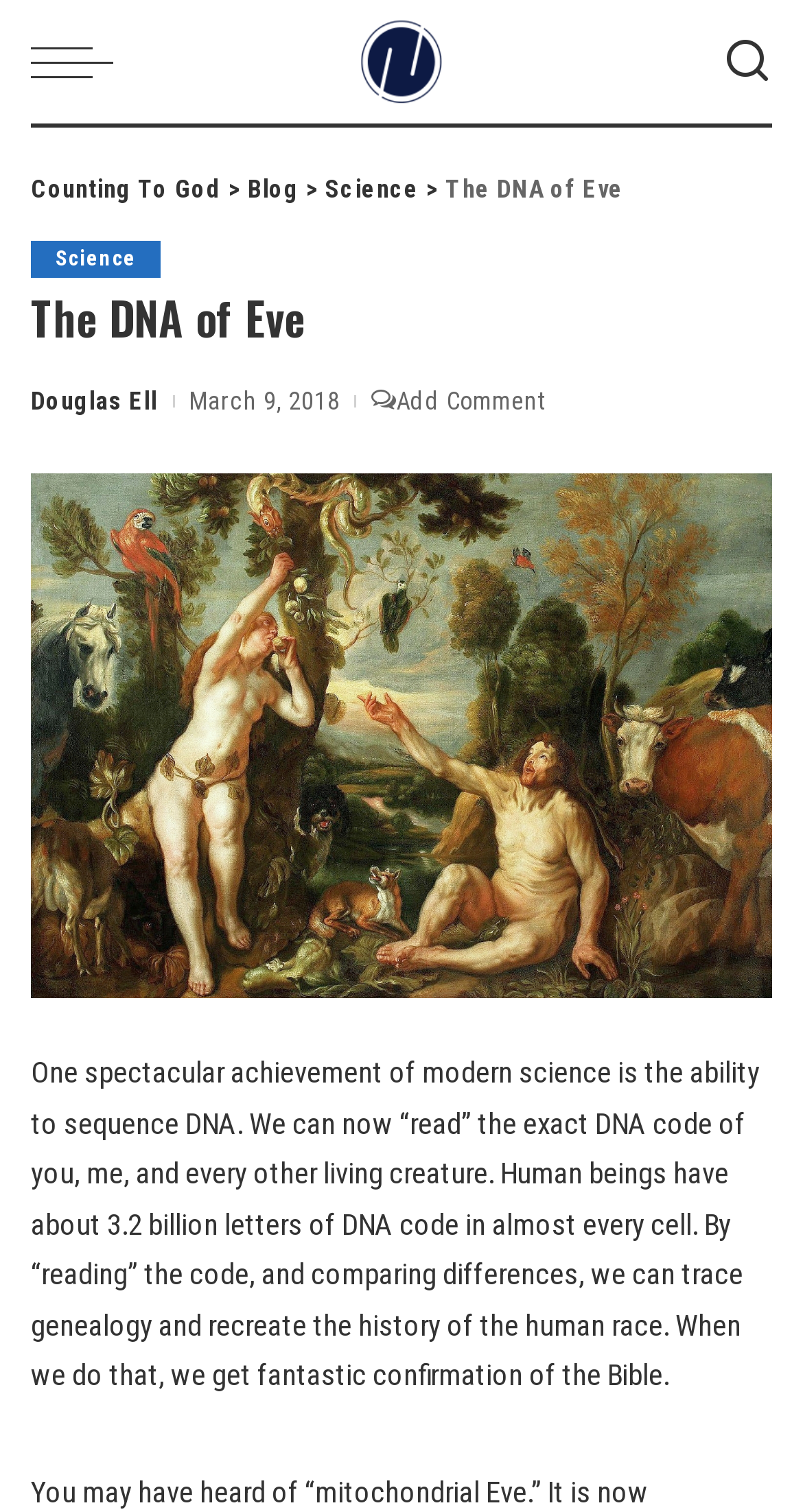Using the provided element description: "Add Comment", determine the bounding box coordinates of the corresponding UI element in the screenshot.

[0.462, 0.251, 0.678, 0.28]